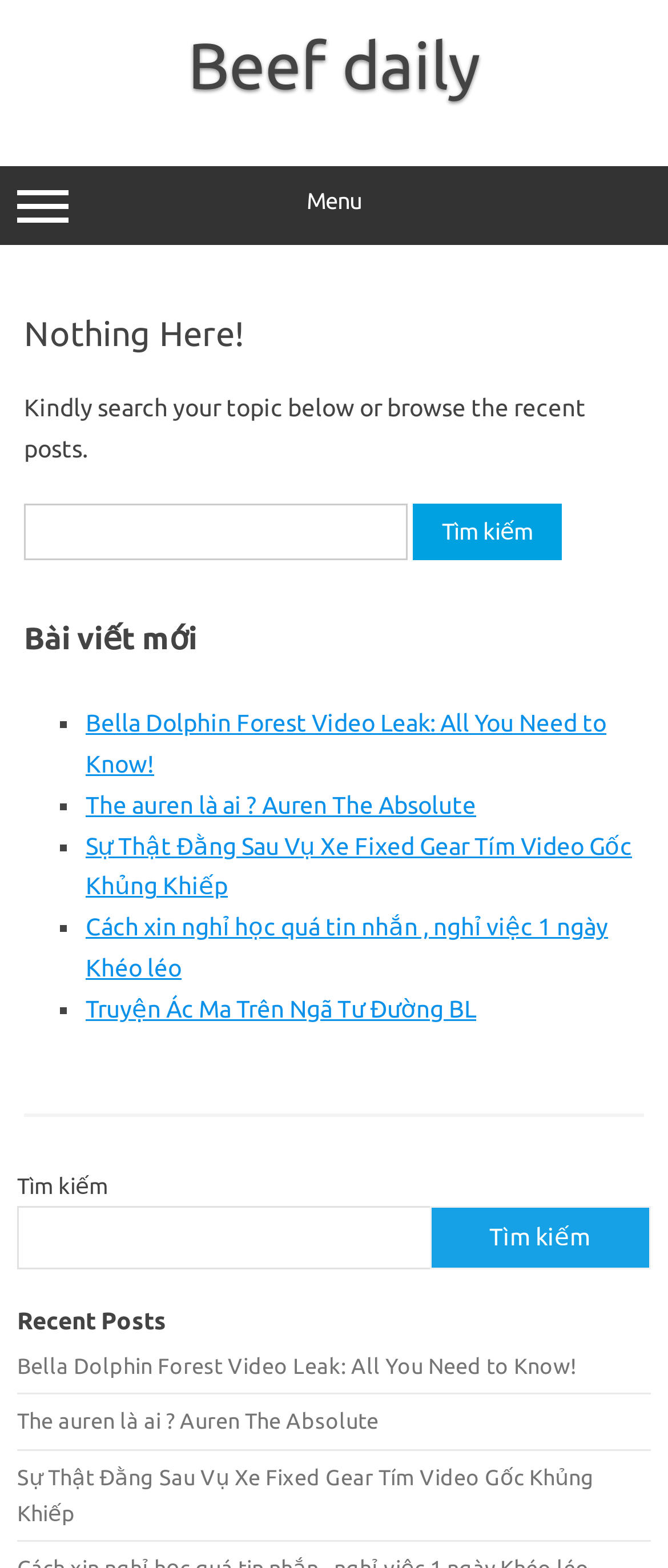Provide a brief response to the question below using one word or phrase:
What is the purpose of the search box?

To search topics